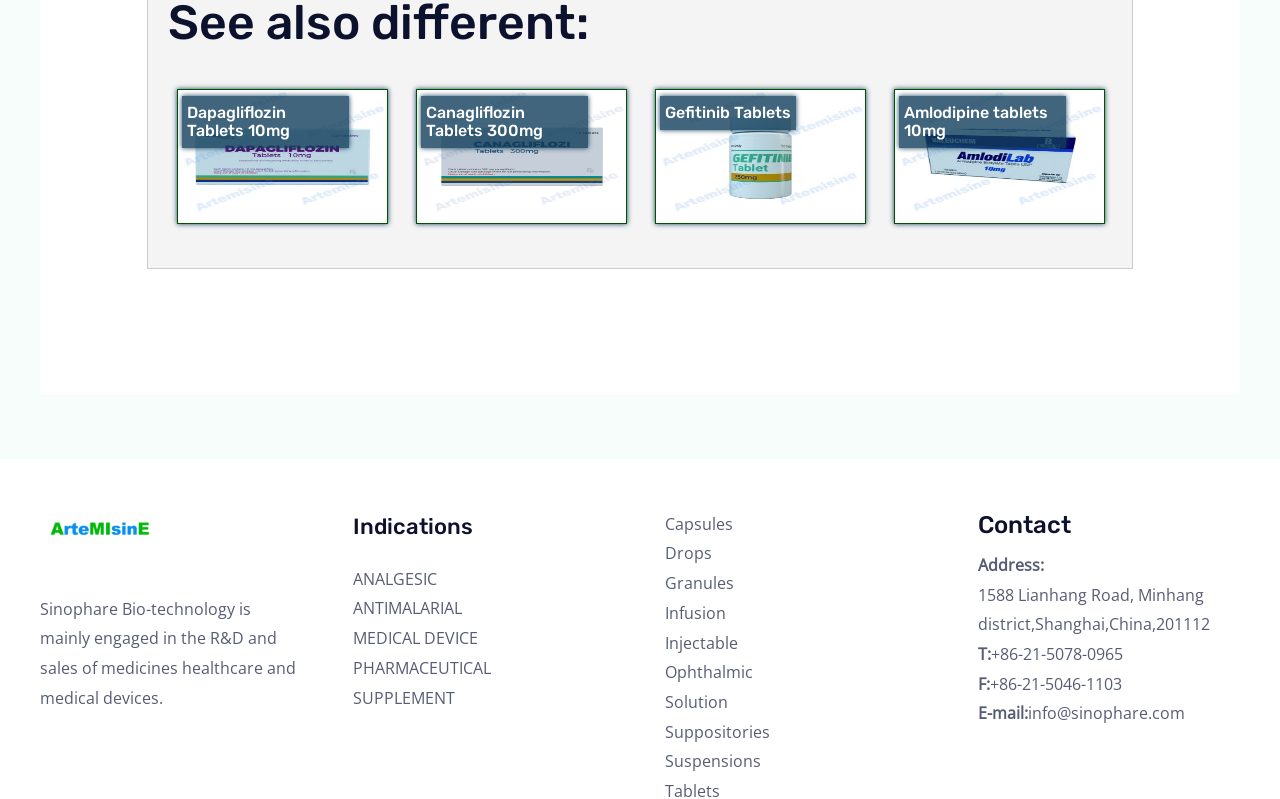What is the phone number of Sinophare Bio-technology?
From the image, respond with a single word or phrase.

+86-21-5078-0965